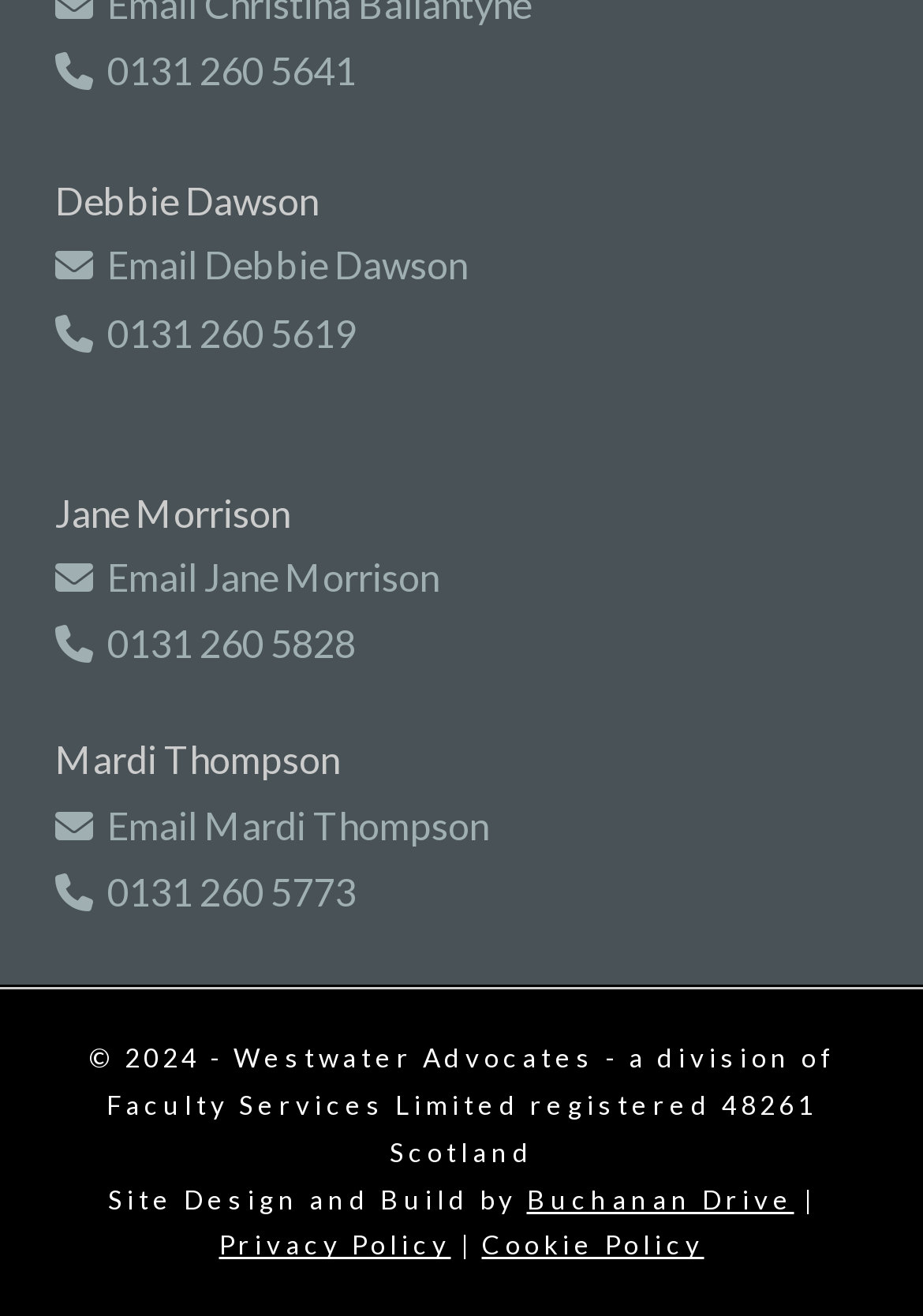How many people's email addresses are listed?
Refer to the screenshot and respond with a concise word or phrase.

3